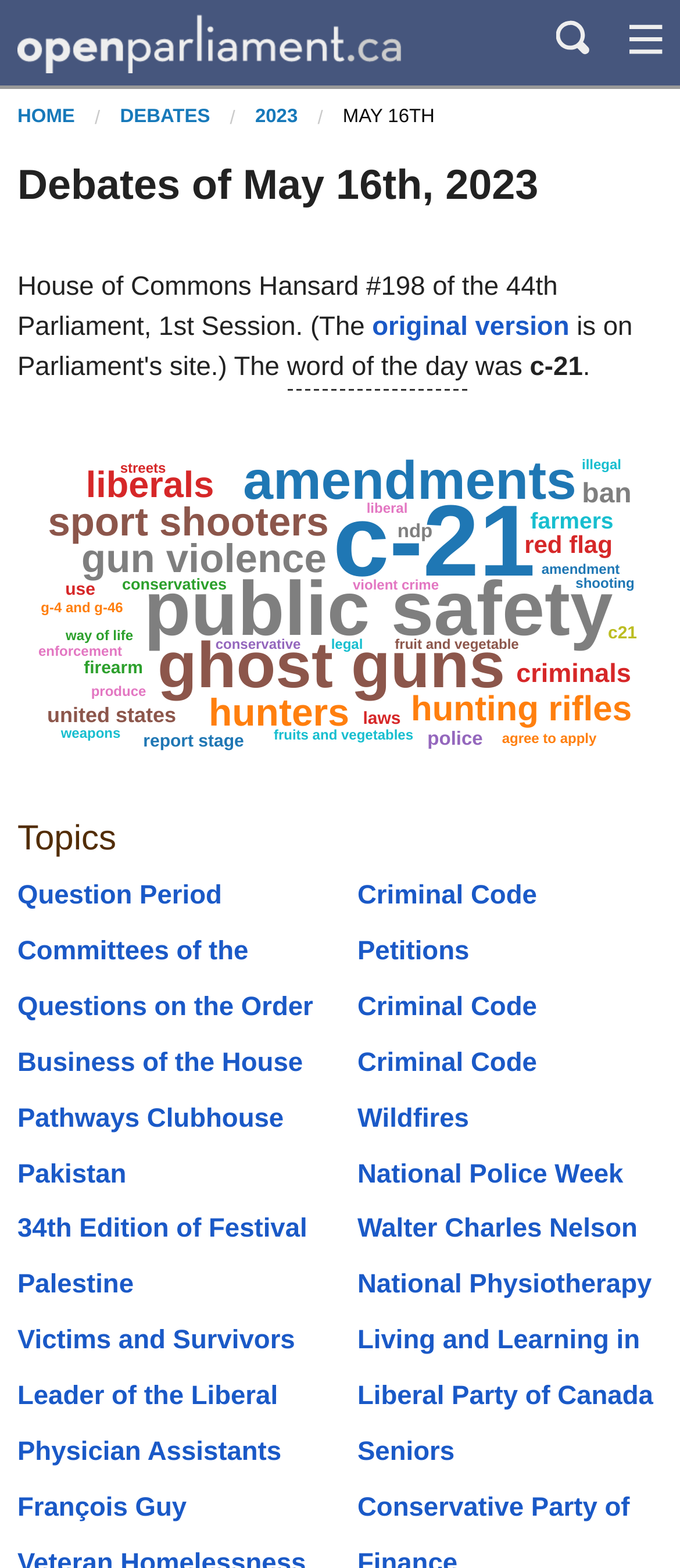Generate the text of the webpage's primary heading.

Debates of May 16th, 2023